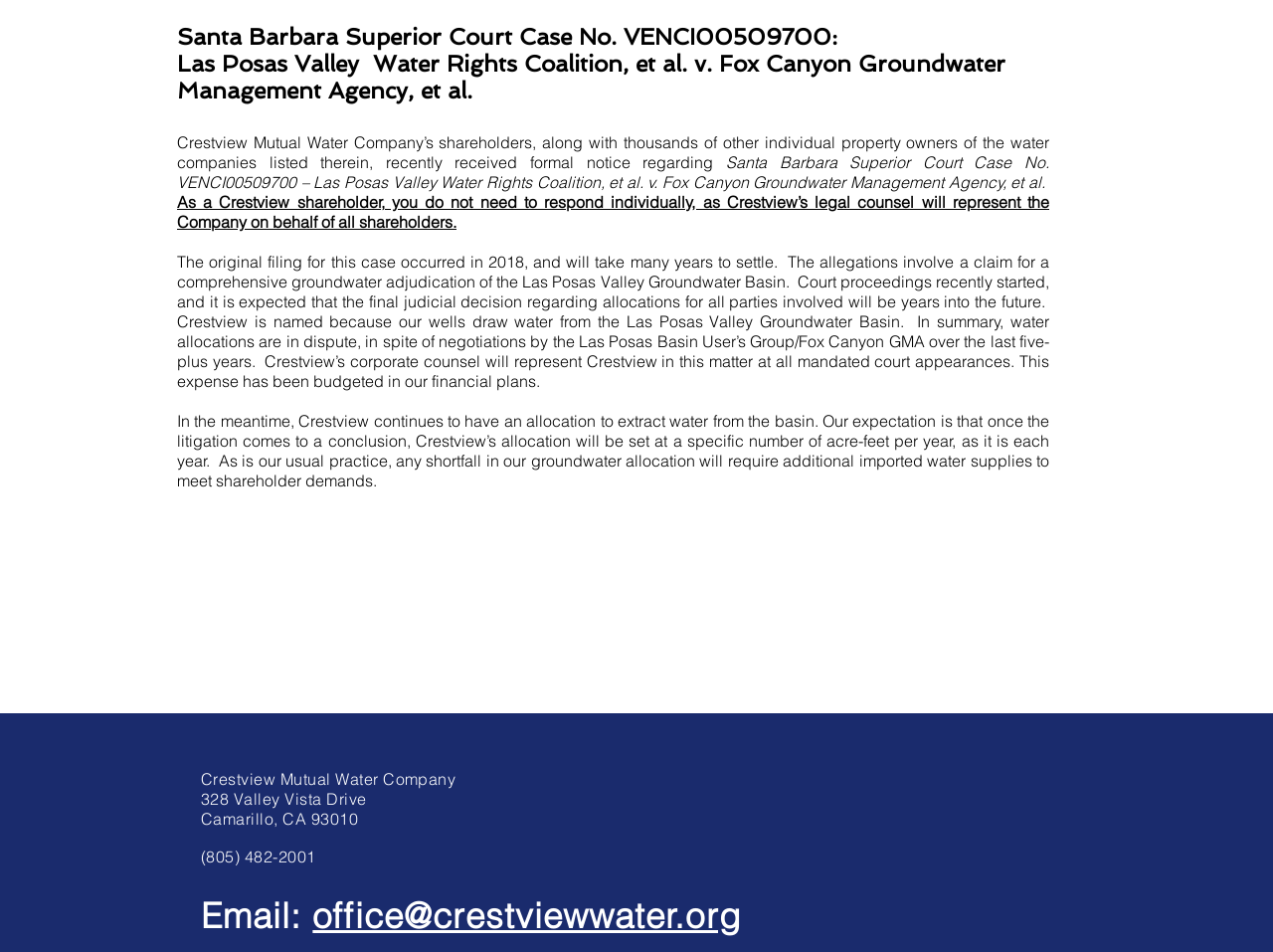Extract the bounding box coordinates of the UI element described by: "office@crestviewwater.org". The coordinates should include four float numbers ranging from 0 to 1, e.g., [left, top, right, bottom].

[0.246, 0.939, 0.582, 0.984]